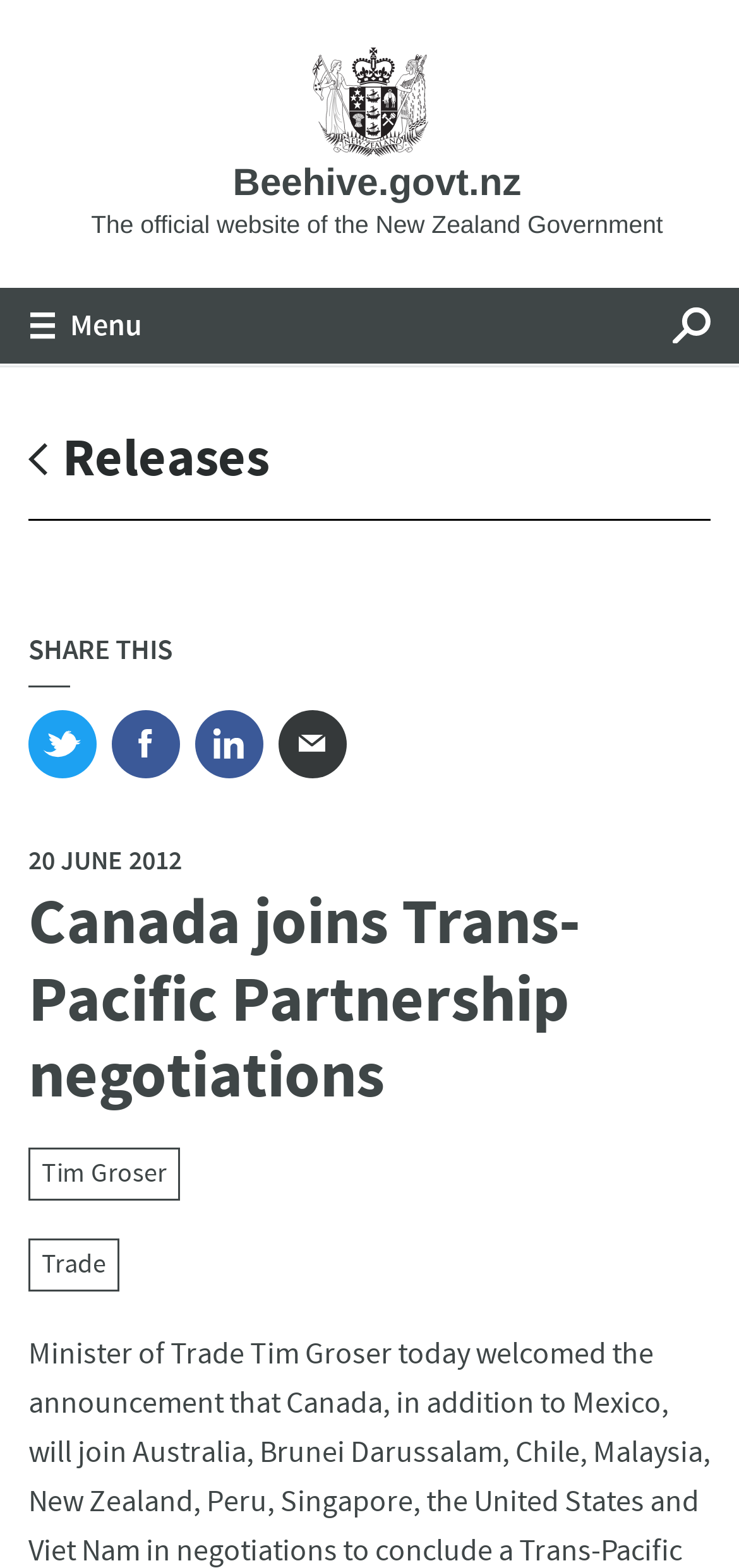Who is the Minister of Trade?
Refer to the image and answer the question using a single word or phrase.

Tim Groser